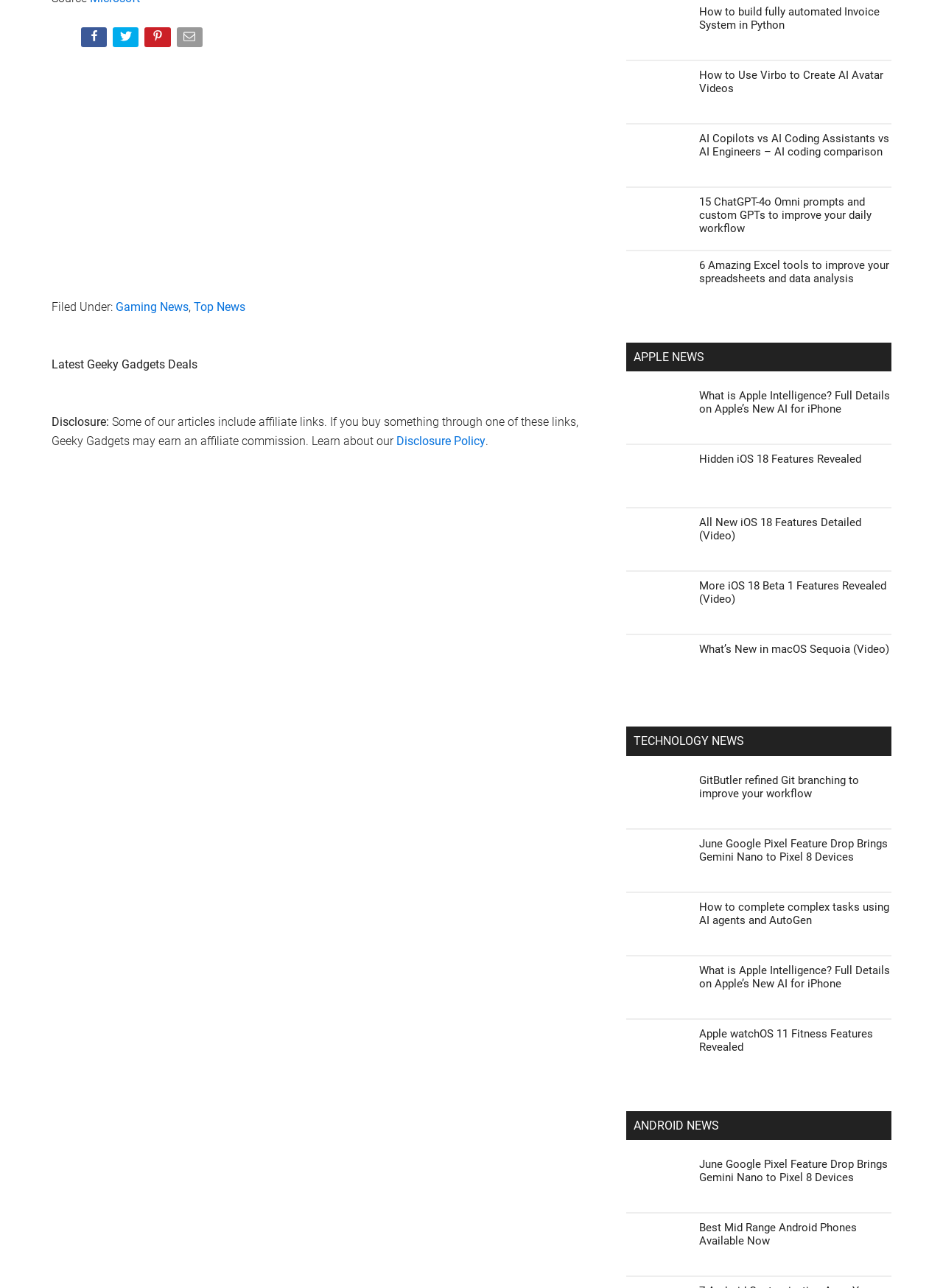Can you determine the bounding box coordinates of the area that needs to be clicked to fulfill the following instruction: "Tweet"?

[0.12, 0.23, 0.15, 0.25]